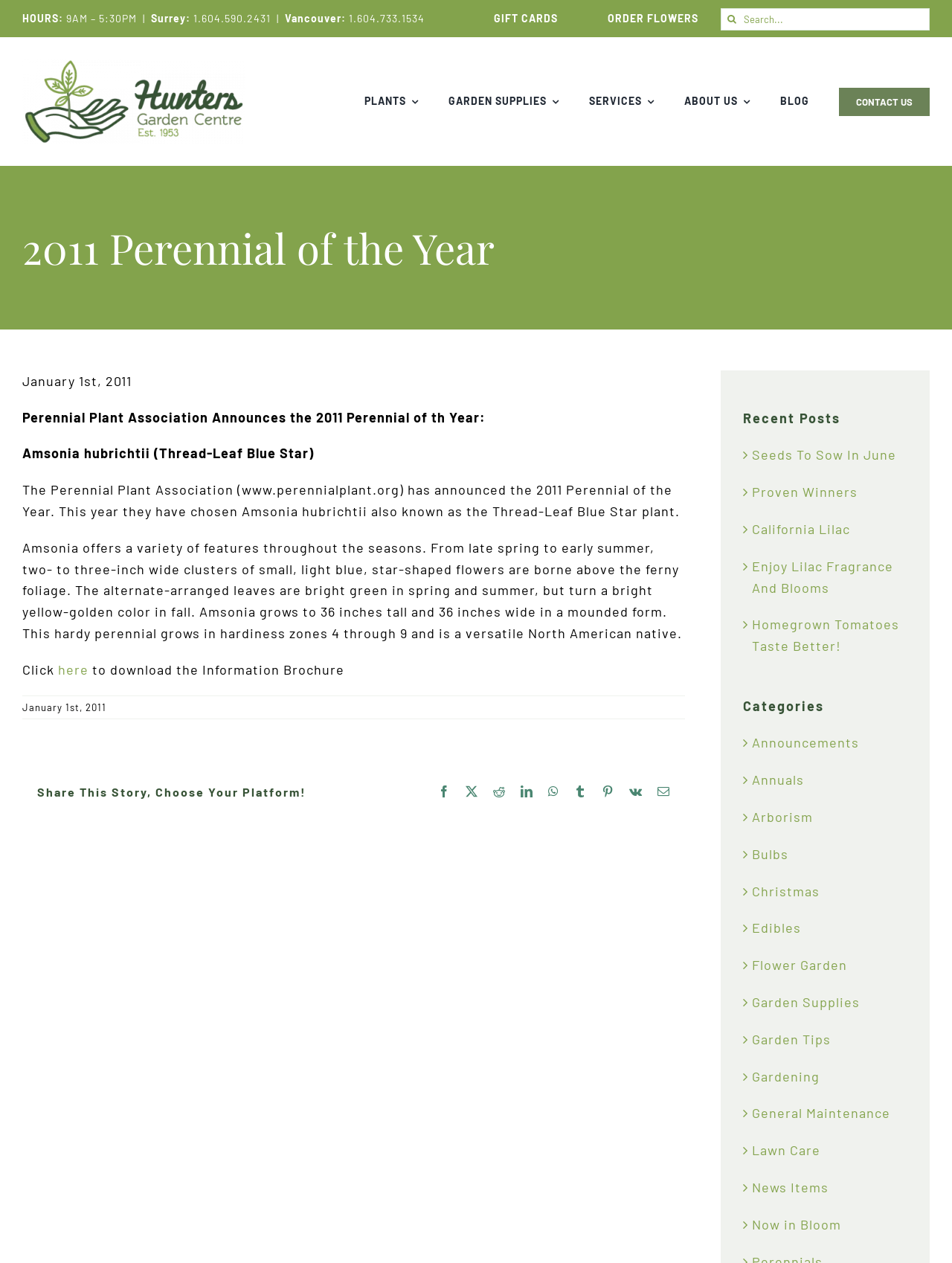Please determine the bounding box coordinates for the element that should be clicked to follow these instructions: "View GIFT CARDS".

[0.519, 0.009, 0.586, 0.019]